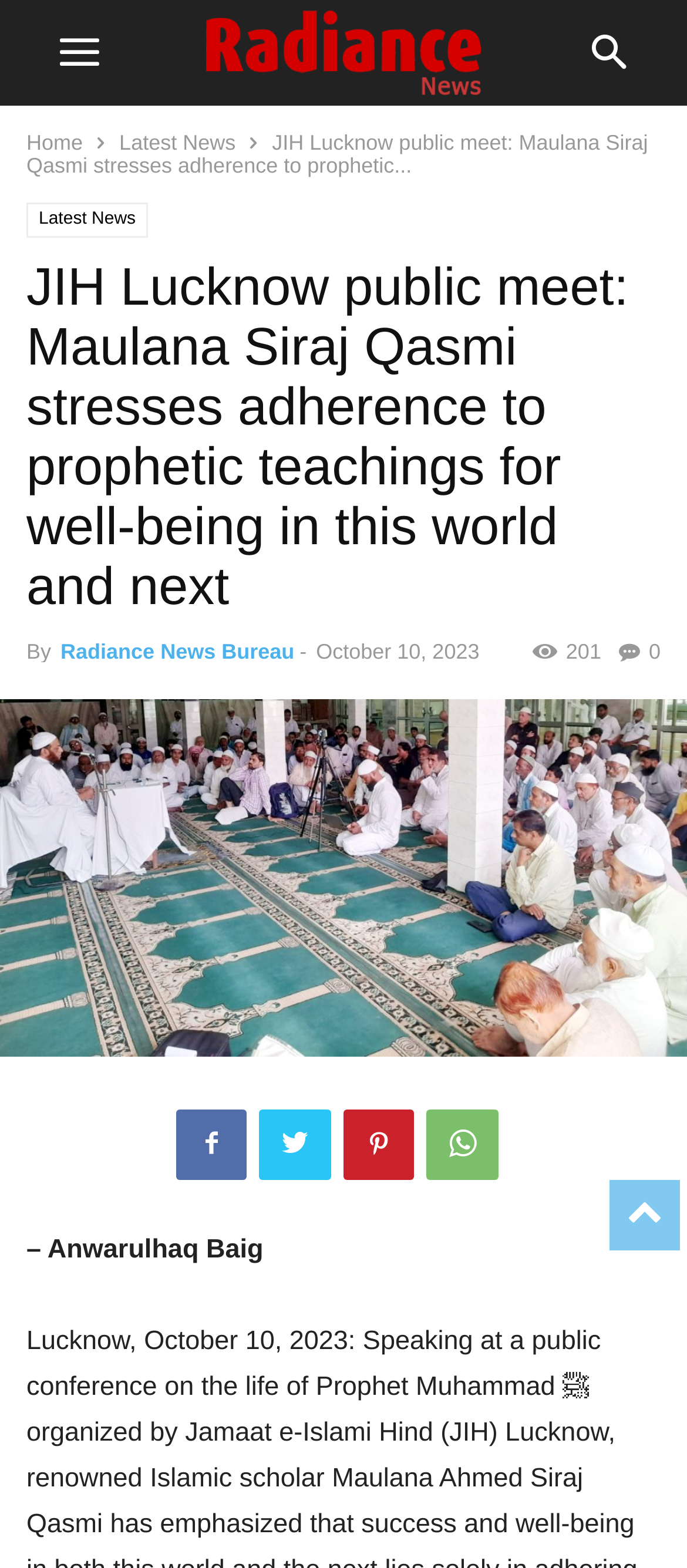Detail the features and information presented on the webpage.

The webpage appears to be a news article from Radiance News, with the title "JIH Lucknow public meet: Maulana Siraj Qasmi stresses adherence to prophetic teachings for well-being in this world and next". At the top of the page, there is a logo image of Radiance News, situated near the center. Below the logo, there are three links: "Home" on the left, "Latest News" in the middle, and another "Latest News" link to the right of the first one.

The main content of the article is divided into two sections. The top section has a heading with the article title, followed by the author's name "By Radiance News Bureau" and the publication date "October 10, 2023". There is also a link with a share icon and a counter showing "201" shares.

The bottom section of the article contains a large image that spans the entire width of the page. Above the image, there is a link with a Facebook icon, a Twitter icon, a LinkedIn icon, and a WhatsApp icon, suggesting that the article can be shared on these social media platforms.

At the very bottom of the page, there is a line of text with the name "– Anwarulhaq Baig", which may be the name of the author or a contributor to the article.